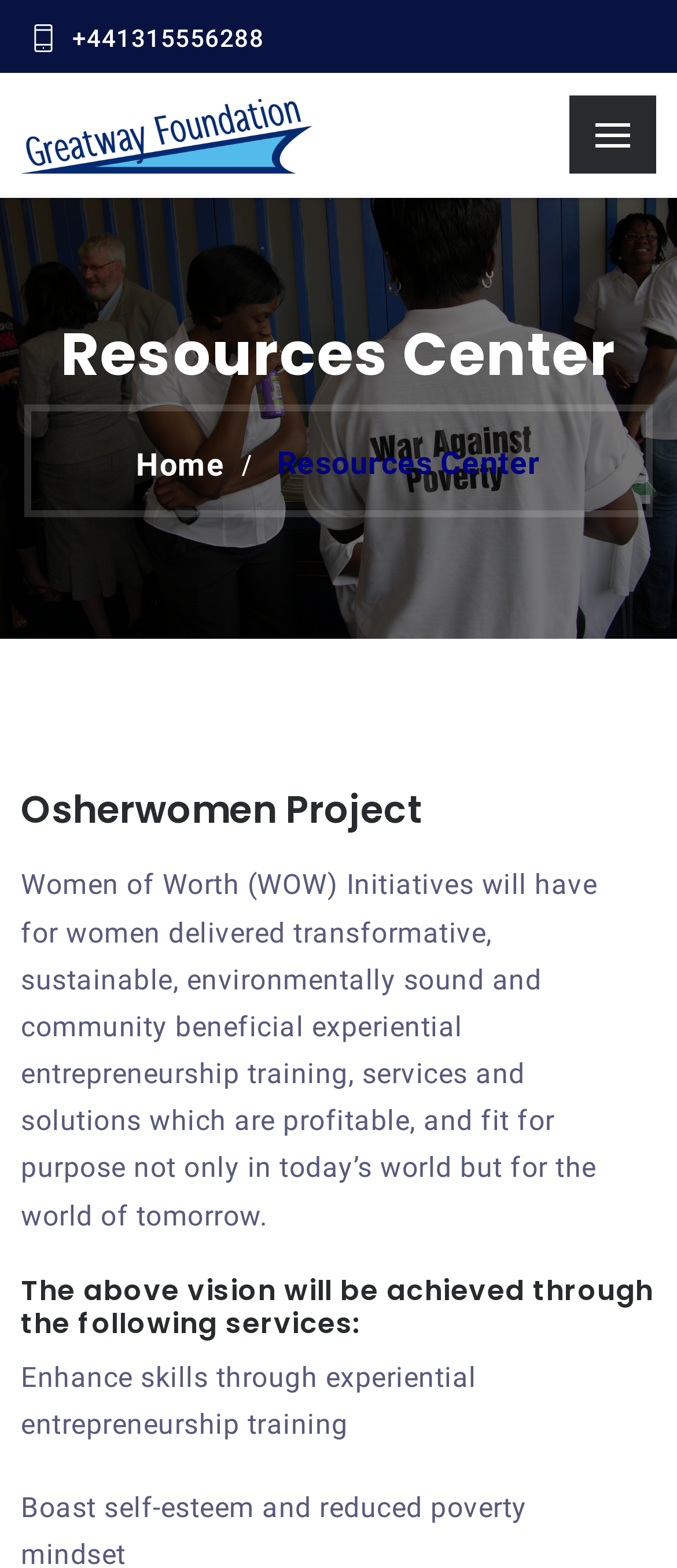What is the name of the project mentioned on the webpage?
Provide a short answer using one word or a brief phrase based on the image.

Osherwomen Project